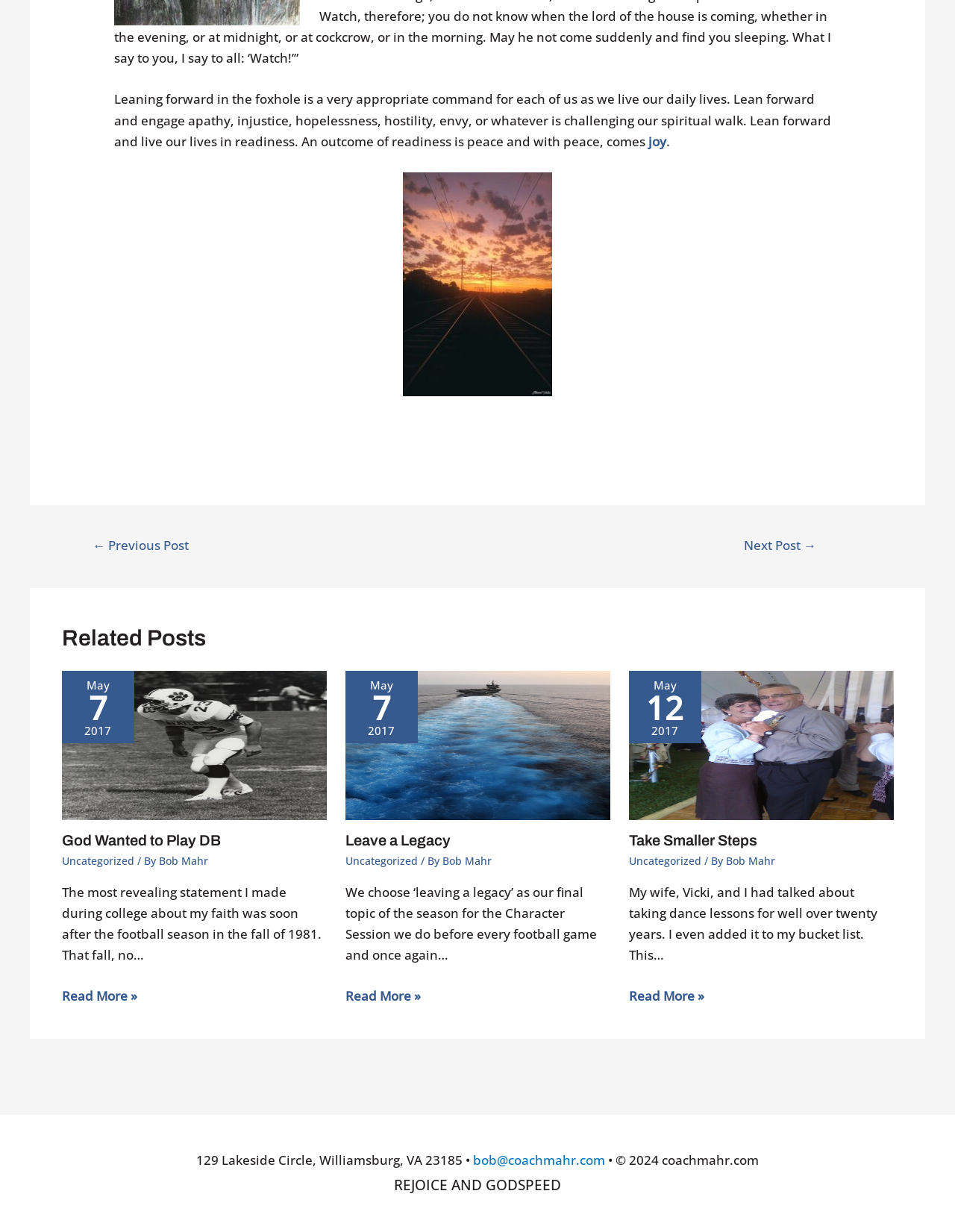Could you indicate the bounding box coordinates of the region to click in order to complete this instruction: "Contact Bob Mahr via email".

[0.495, 0.935, 0.634, 0.949]